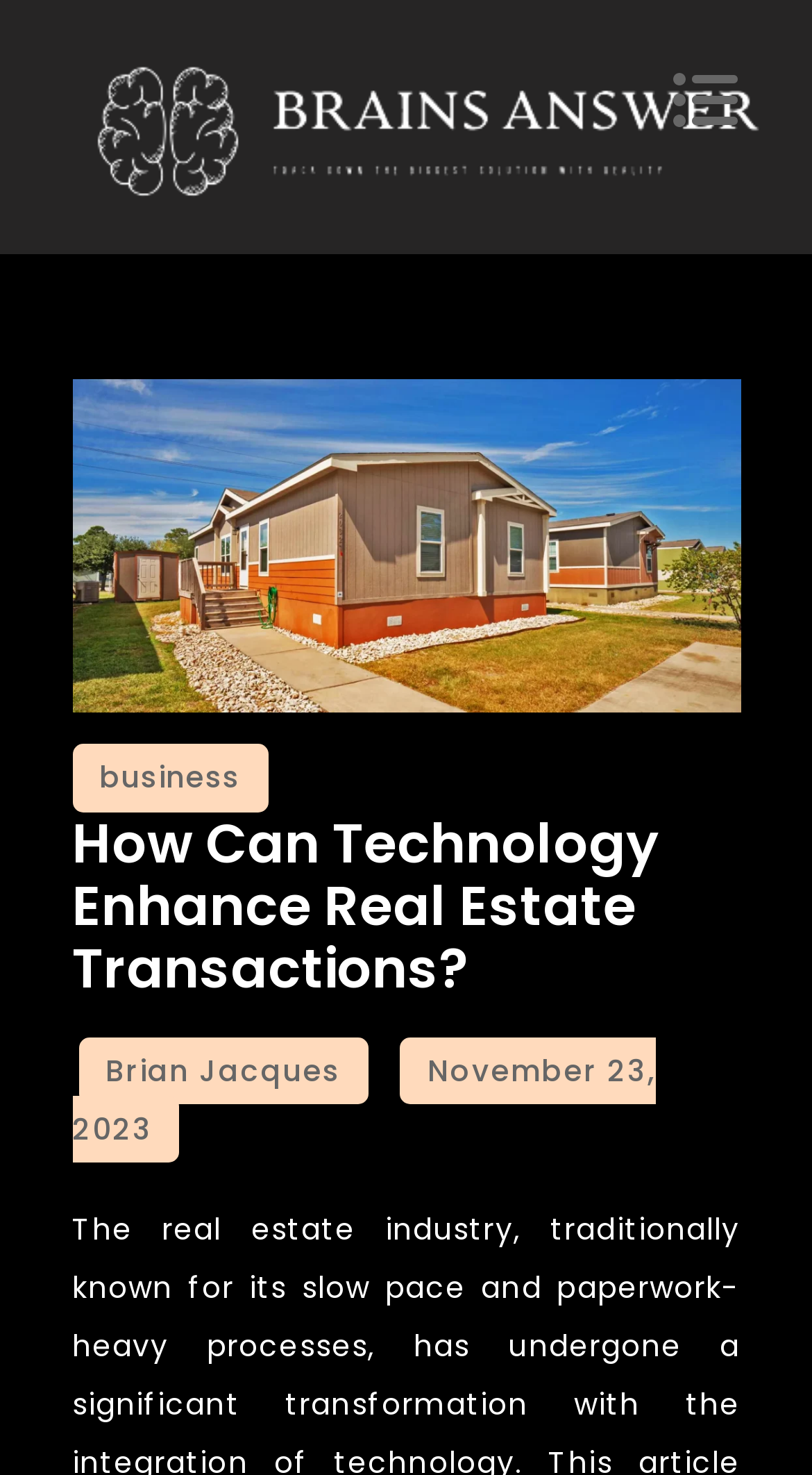Using details from the image, please answer the following question comprehensively:
Who is the author of the article?

The author of the article is 'Brian Jacques' which is mentioned in the link located at the bottom of the webpage with a bounding box coordinate of [0.096, 0.704, 0.453, 0.749].